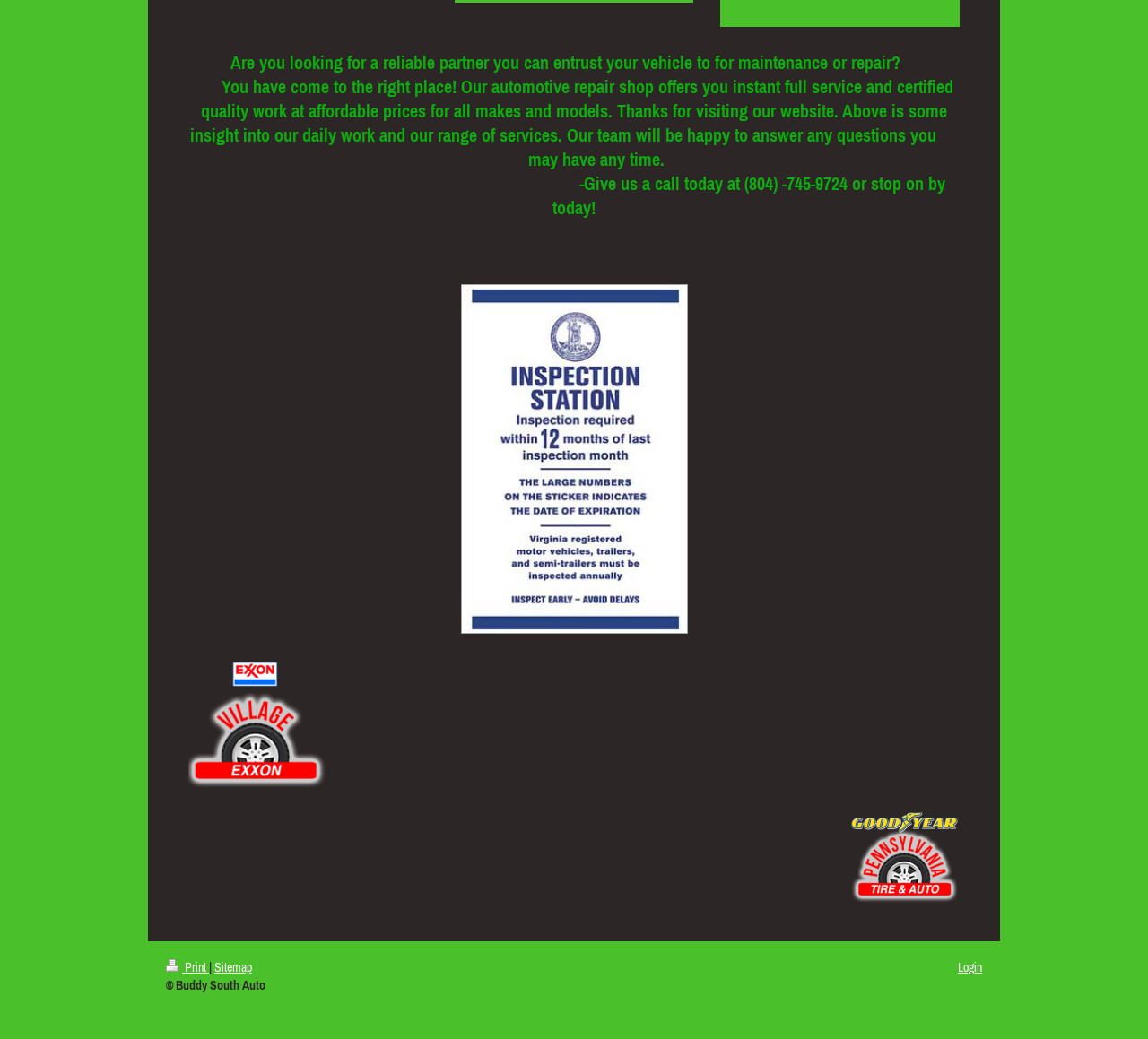What is the phone number to contact the company?
Please describe in detail the information shown in the image to answer the question.

The phone number to contact the company is (804) 745-9724, which is mentioned in the text on the webpage, inviting users to 'give us a call today'.